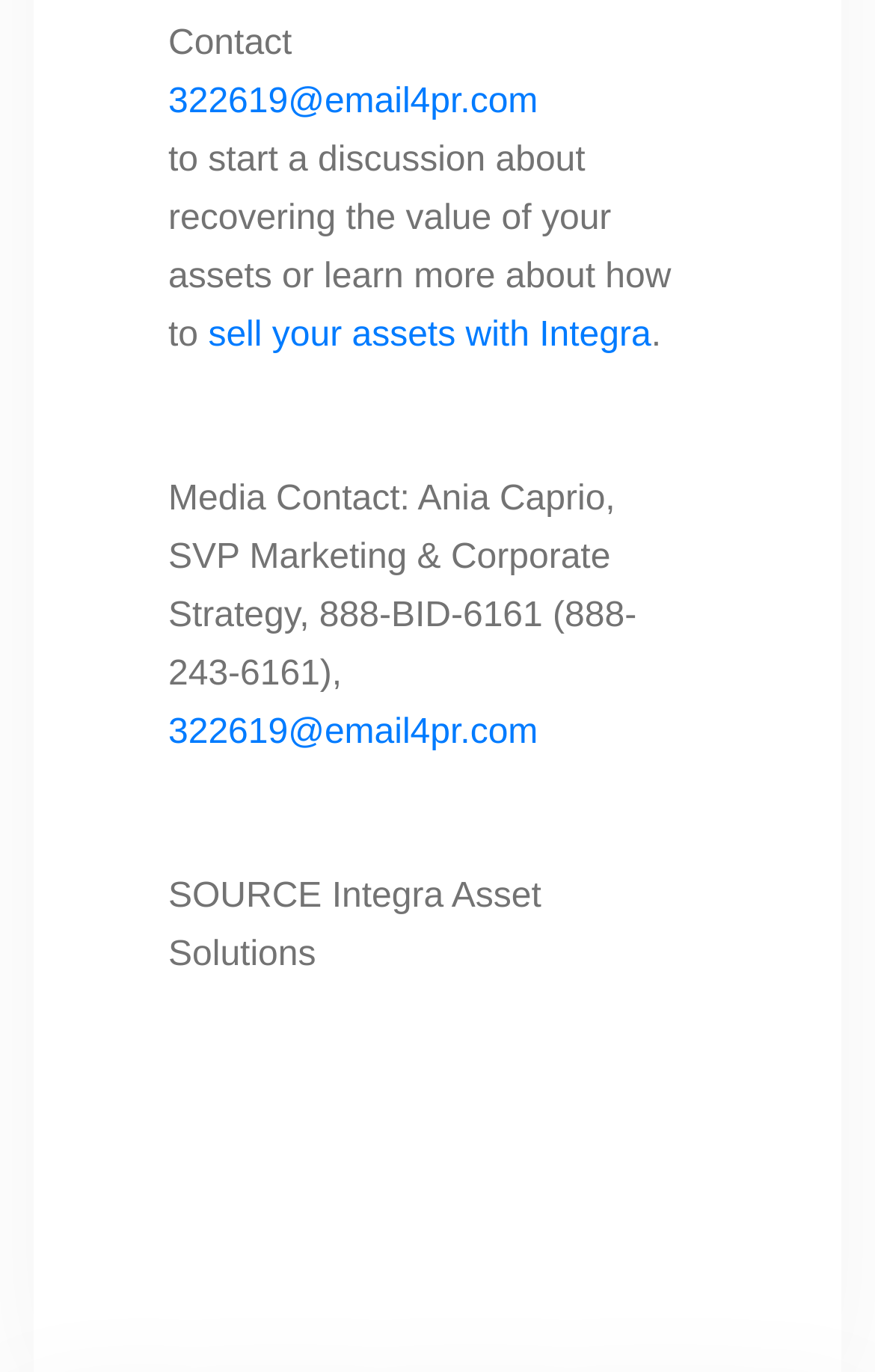Can you give a comprehensive explanation to the question given the content of the image?
What is the company name mentioned in the webpage?

I found the company name by looking at the bottom of the webpage, where it says 'SOURCE Integra Asset Solutions', which suggests that Integra Asset Solutions is the company being referred to.